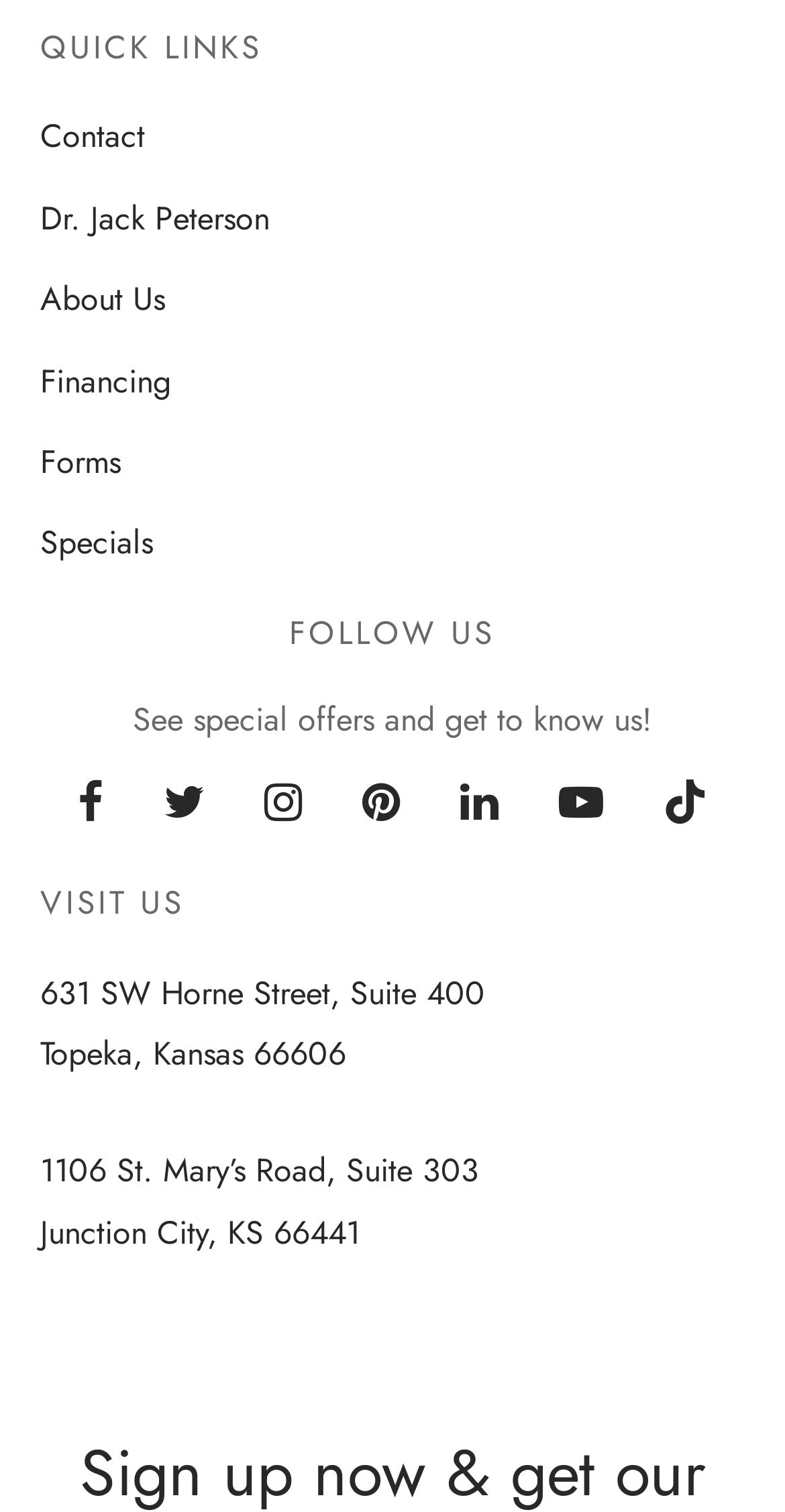Kindly determine the bounding box coordinates for the clickable area to achieve the given instruction: "Click on Contact".

[0.051, 0.07, 0.185, 0.111]